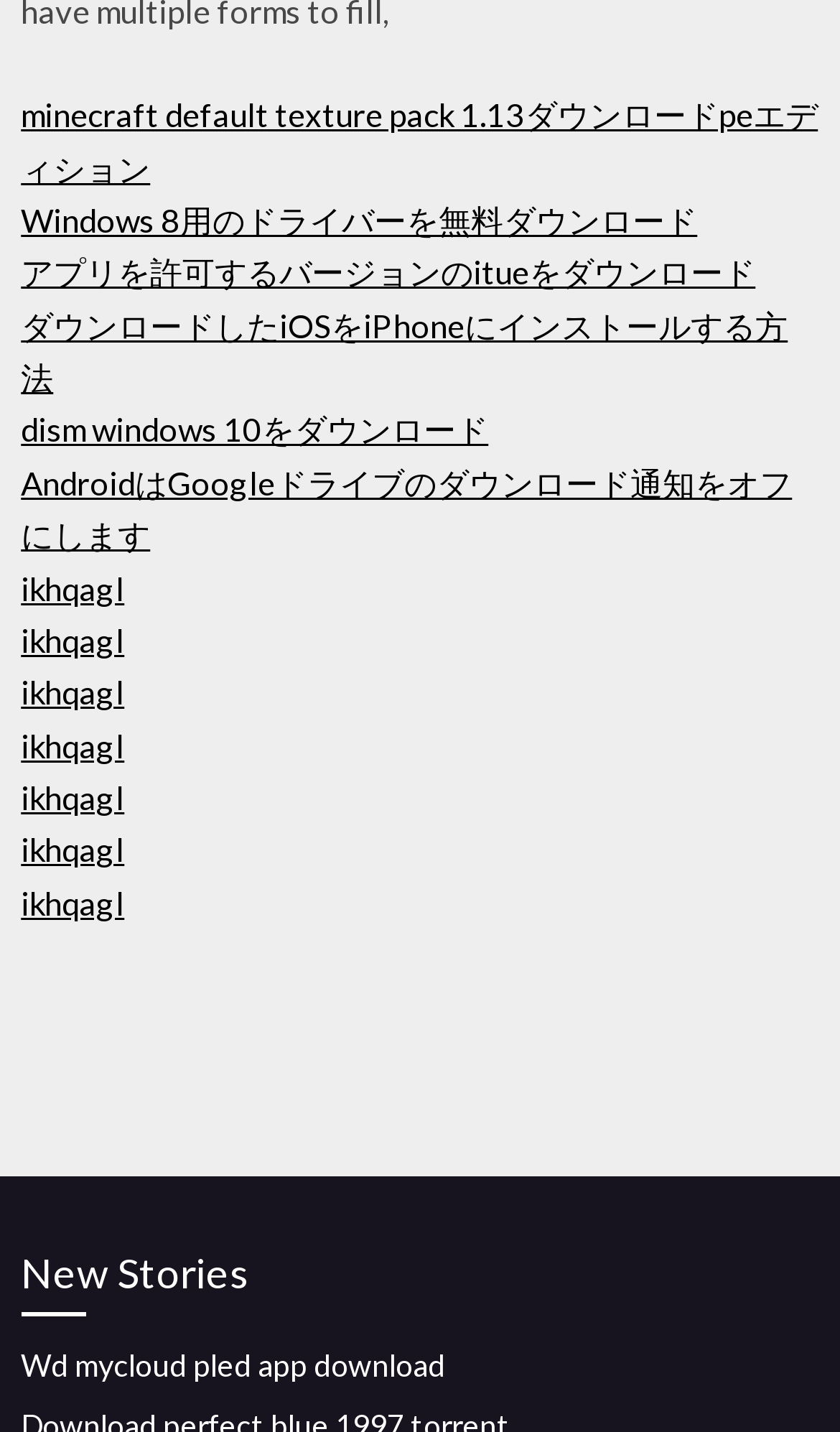Please provide a comprehensive answer to the question below using the information from the image: What is the purpose of the repeated 'ikhqagl' links?

The repeated 'ikhqagl' links seem out of place among the other links, which are descriptive and related to downloads. Without more context, it is unclear what the purpose of these links is or what they refer to.